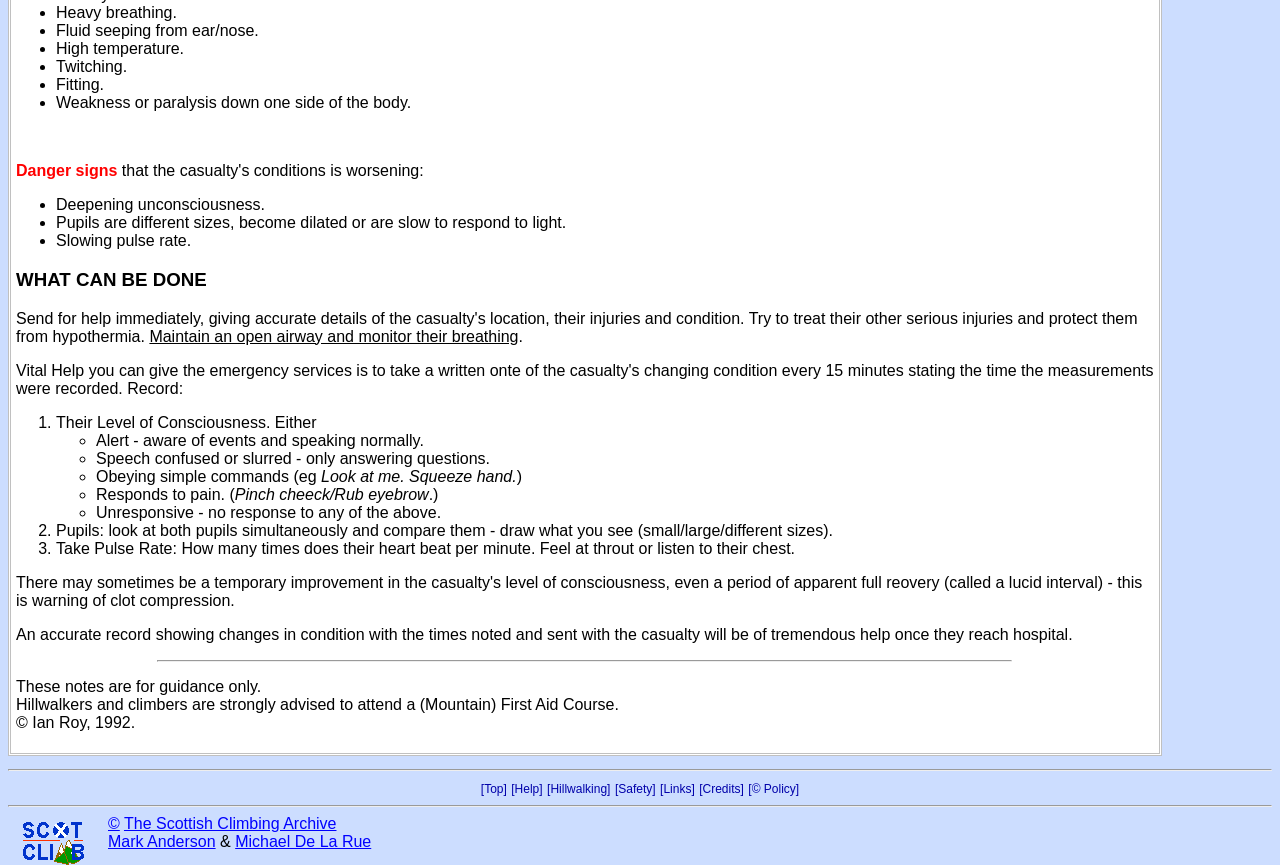What is the copyright information of the webpage?
Based on the visual information, provide a detailed and comprehensive answer.

The webpage has a copyright notice at the bottom, which states '© Ian Roy, 1992', indicating that the content of the webpage is copyrighted by Ian Roy since 1992.